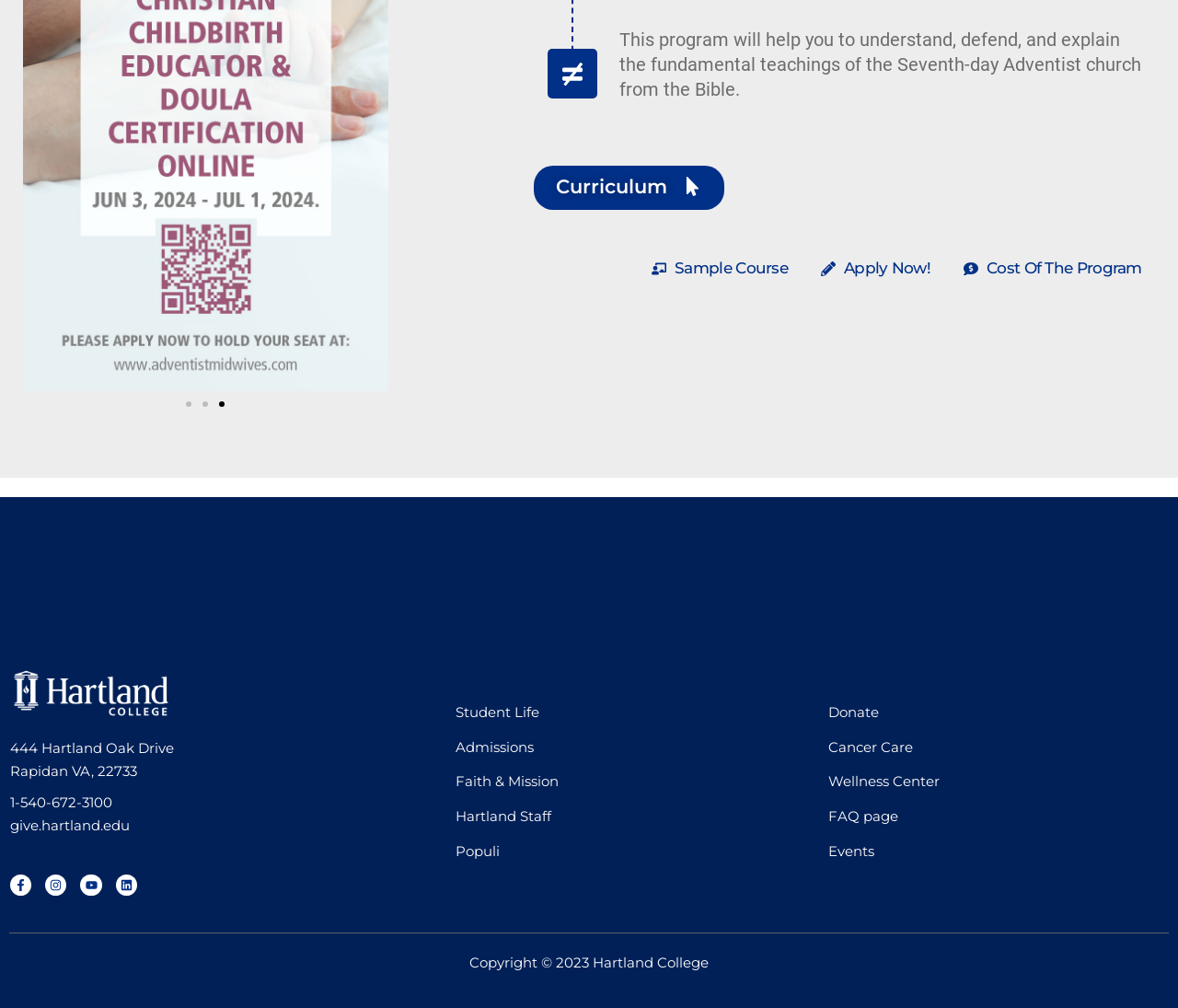Calculate the bounding box coordinates for the UI element based on the following description: "Cost Of The Program". Ensure the coordinates are four float numbers between 0 and 1, i.e., [left, top, right, bottom].

[0.818, 0.255, 0.969, 0.278]